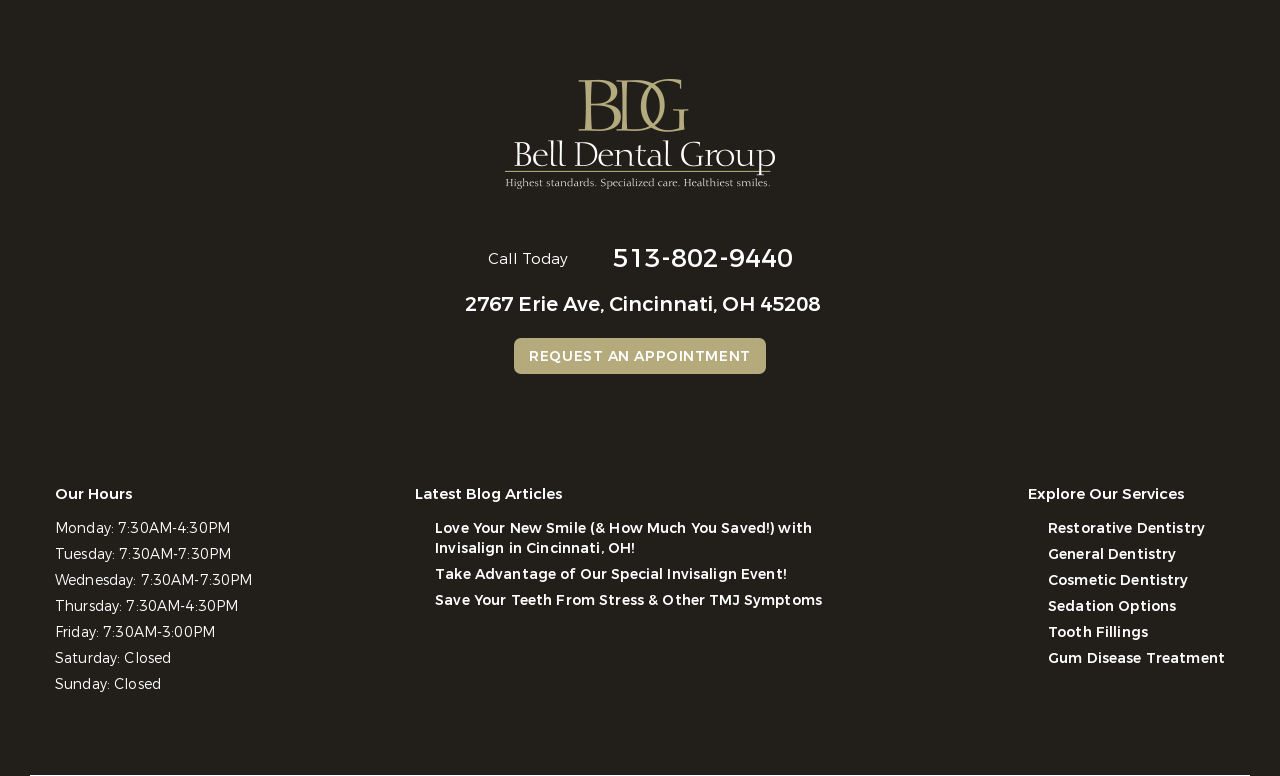Find the bounding box coordinates of the area that needs to be clicked in order to achieve the following instruction: "Read the latest blog article". The coordinates should be specified as four float numbers between 0 and 1, i.e., [left, top, right, bottom].

[0.34, 0.669, 0.634, 0.719]